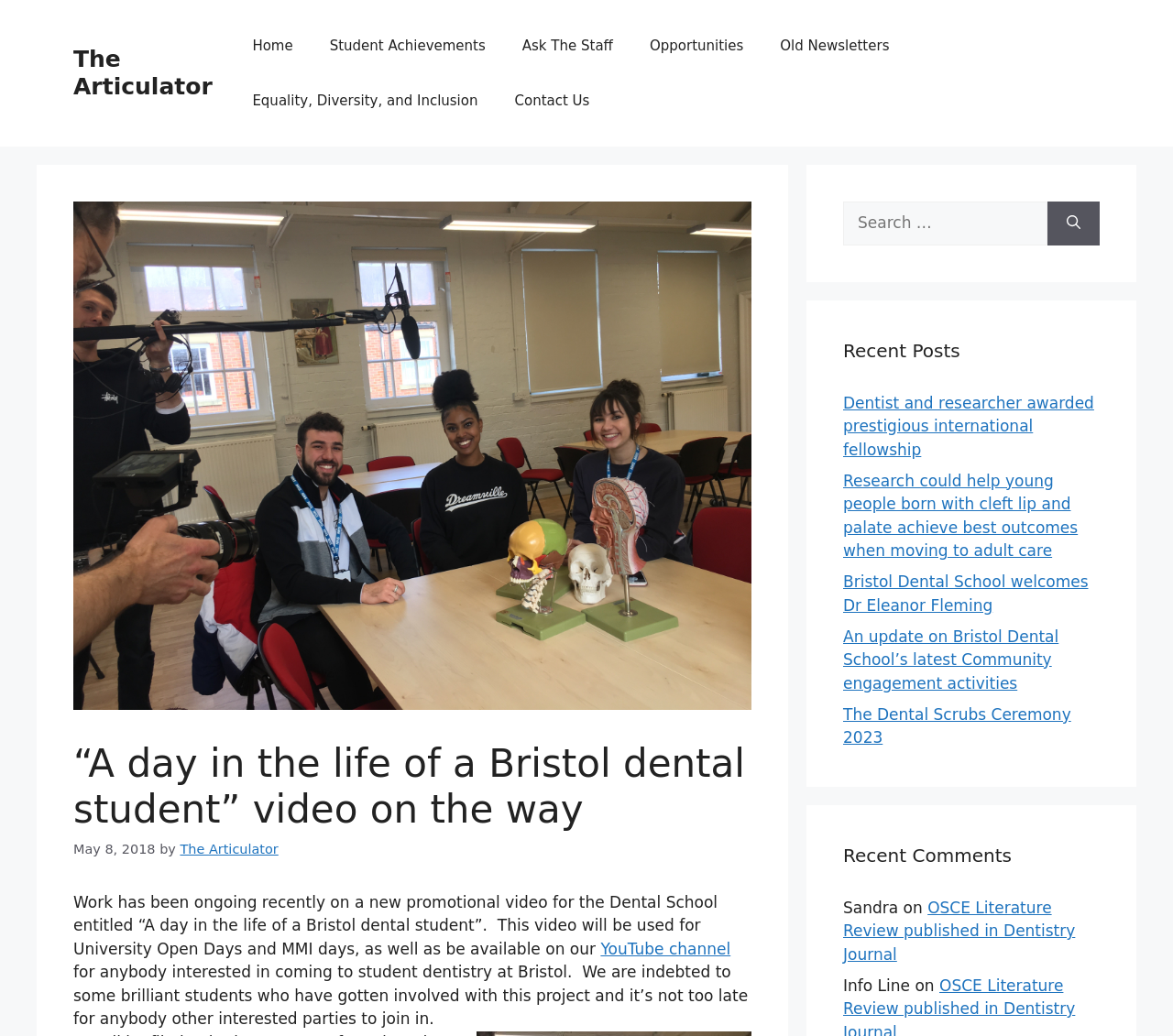Can you locate the main headline on this webpage and provide its text content?

“A day in the life of a Bristol dental student” video on the way